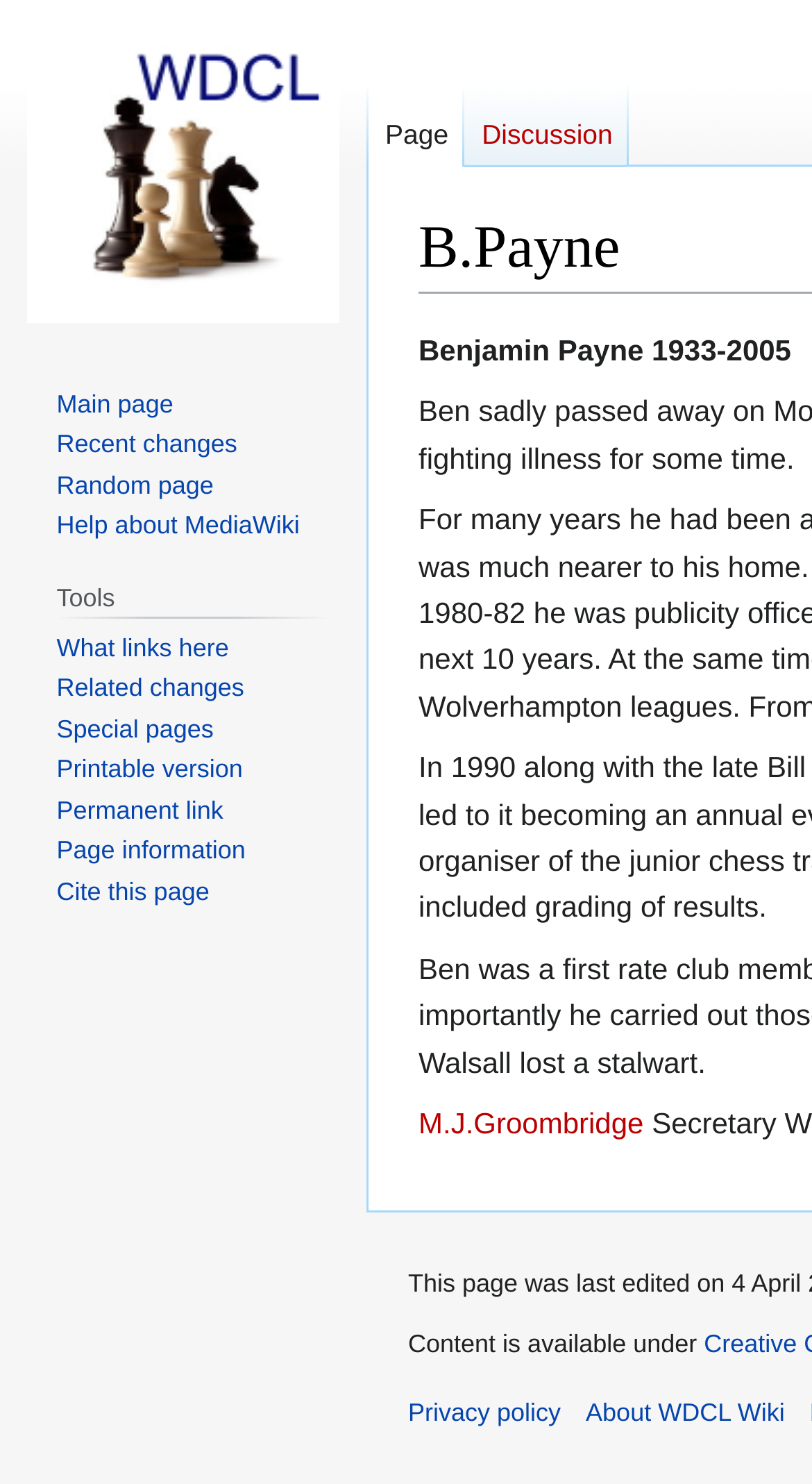Can you find the bounding box coordinates for the element to click on to achieve the instruction: "Go to the discussion page"?

[0.573, 0.056, 0.775, 0.112]